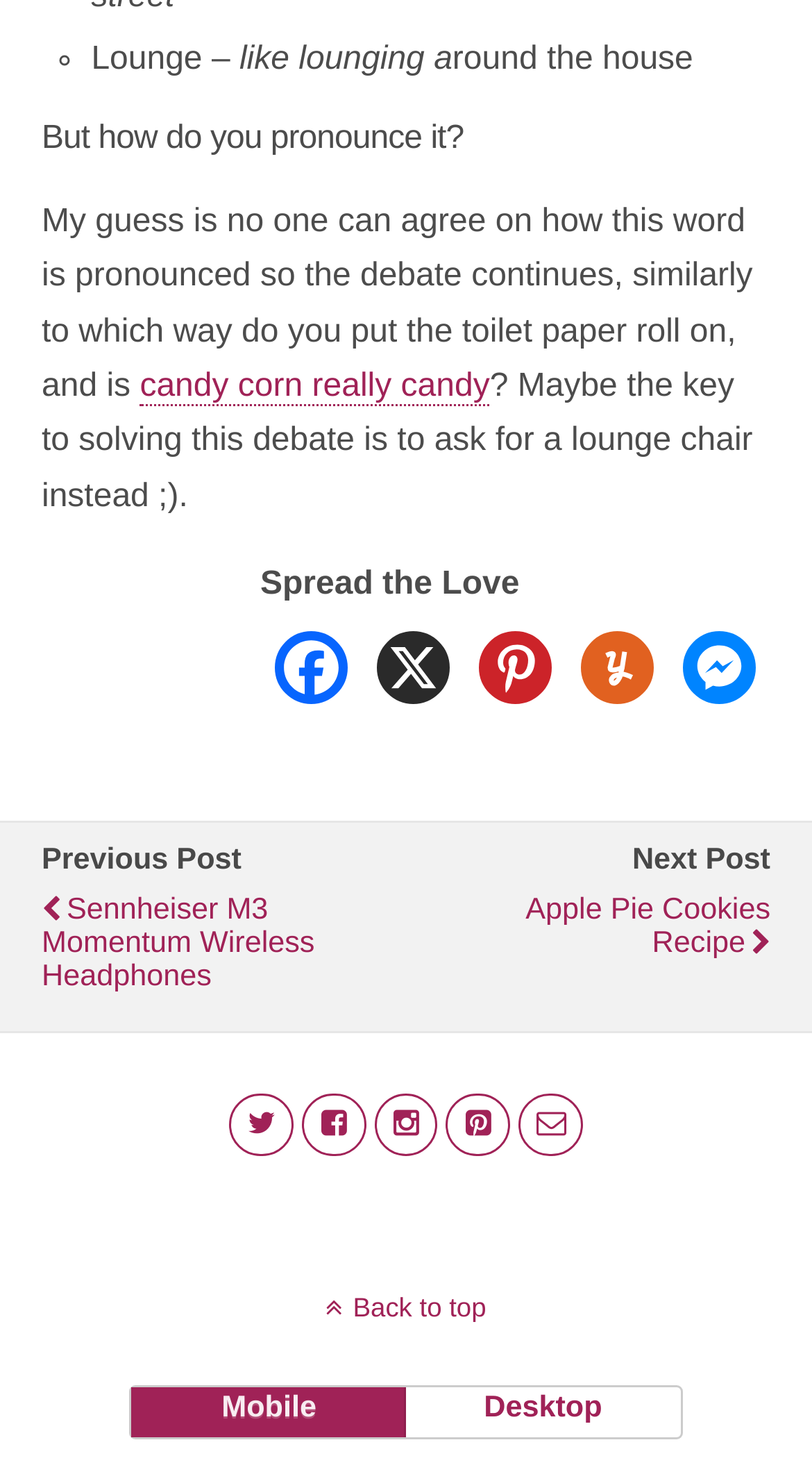What social media platforms are available for sharing?
Can you provide an in-depth and detailed response to the question?

The webpage provides links to share the content on various social media platforms, including Facebook, Pinterest, Yummly, and Facebook Messenger.